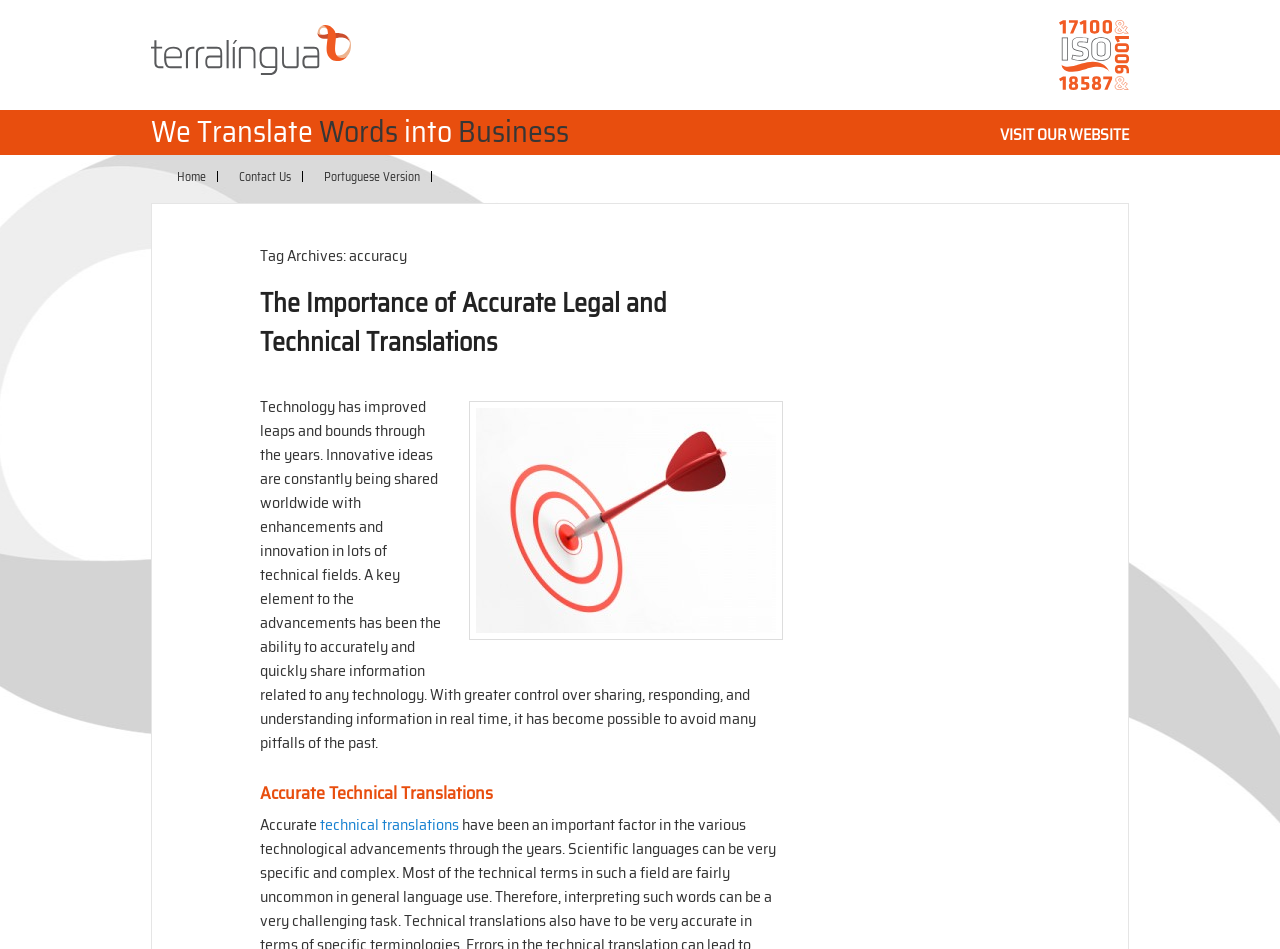Based on the image, provide a detailed response to the question:
What is the topic of the subheading 'Accurate Technical Translations'?

The subheading 'Accurate Technical Translations' is a part of the blog post and is related to the main topic of accurate translations, specifically focusing on technical translations.